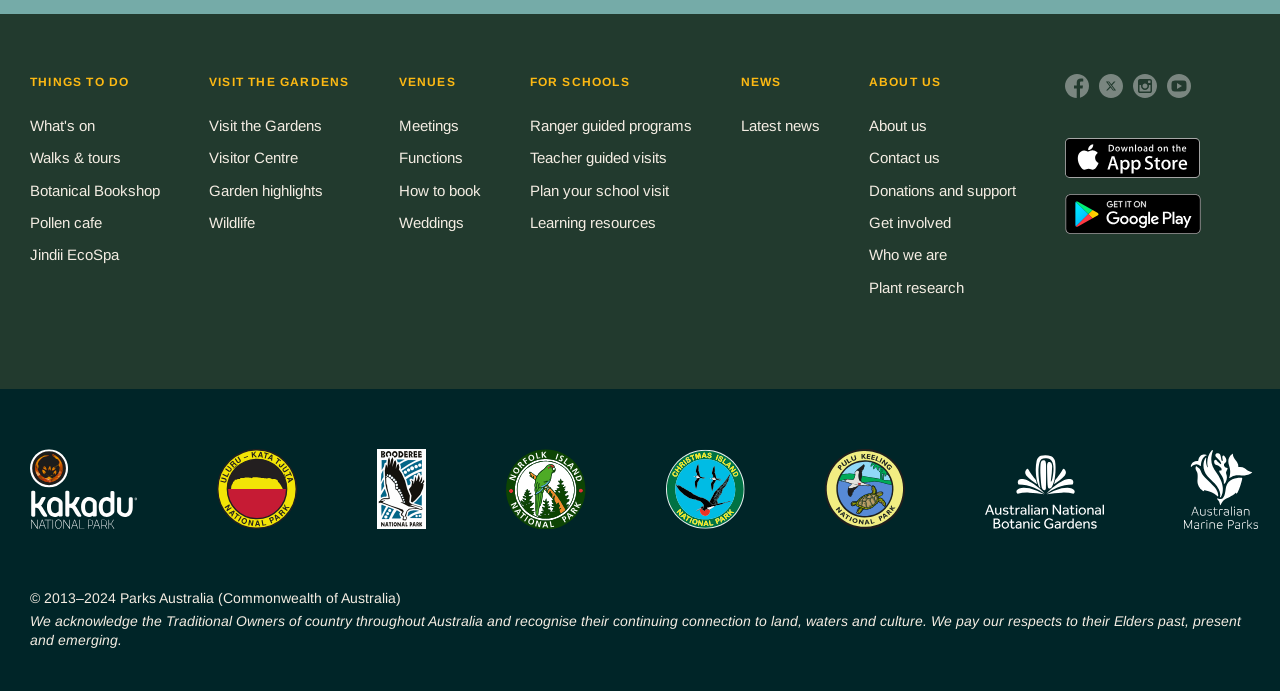Can you specify the bounding box coordinates for the region that should be clicked to fulfill this instruction: "read the article about Custom Screen Firmware for Sidewinder X1 and Genius".

None